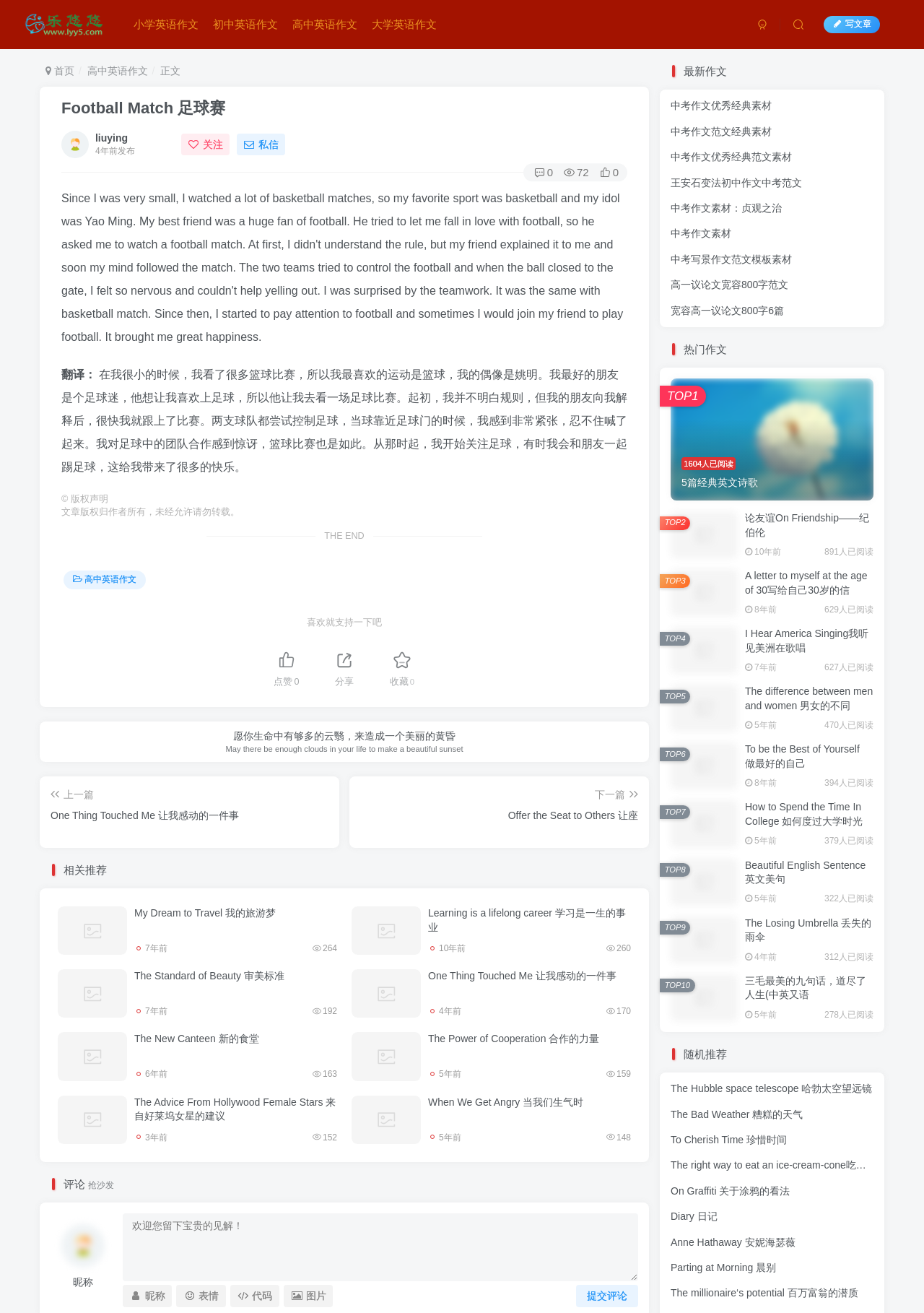Please pinpoint the bounding box coordinates for the region I should click to adhere to this instruction: "Enter your first name".

None